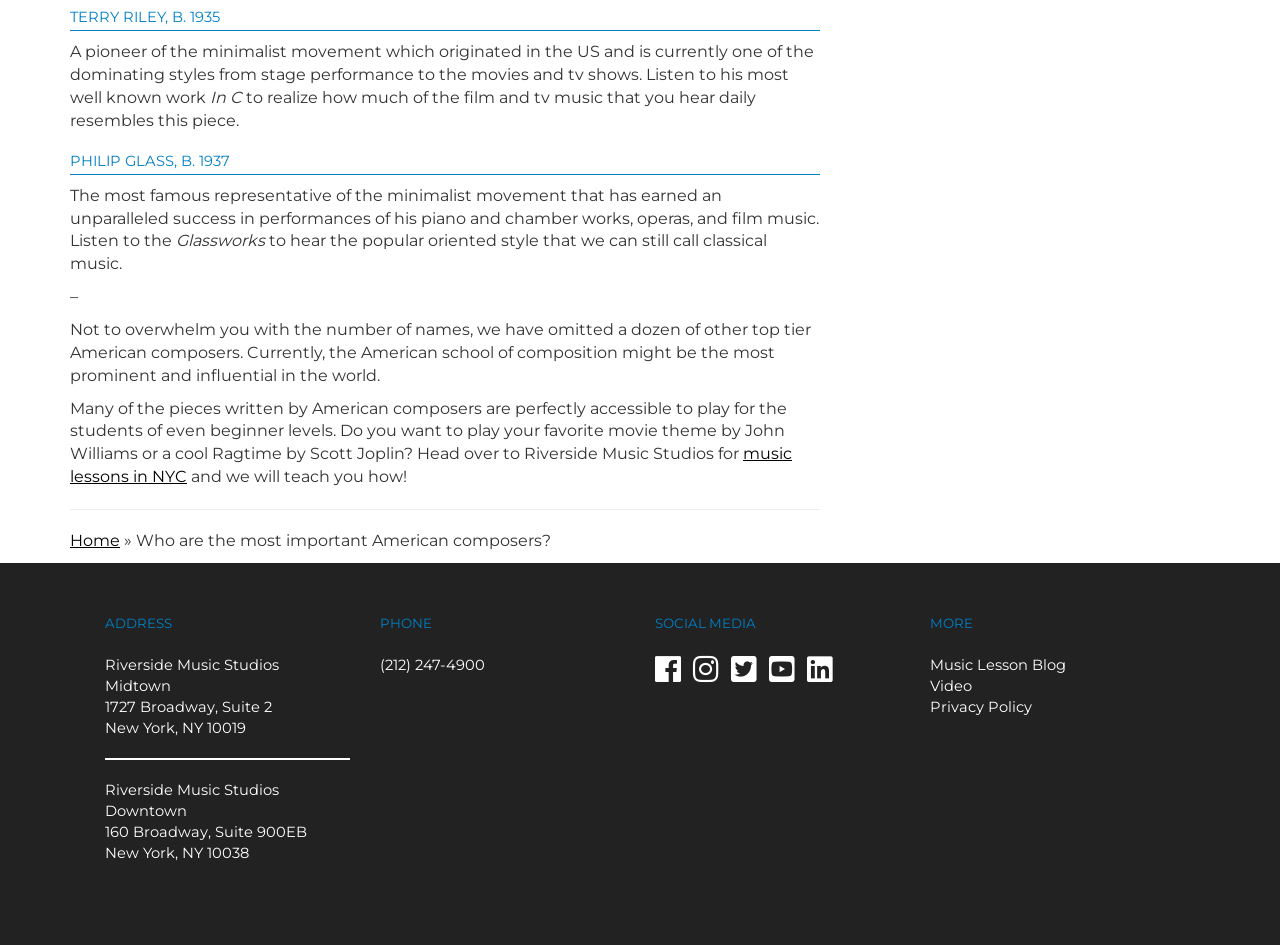Using the element description provided, determine the bounding box coordinates in the format (top-left x, top-left y, bottom-right x, bottom-right y). Ensure that all values are floating point numbers between 0 and 1. Element description: music lessons in NYC

[0.055, 0.47, 0.619, 0.514]